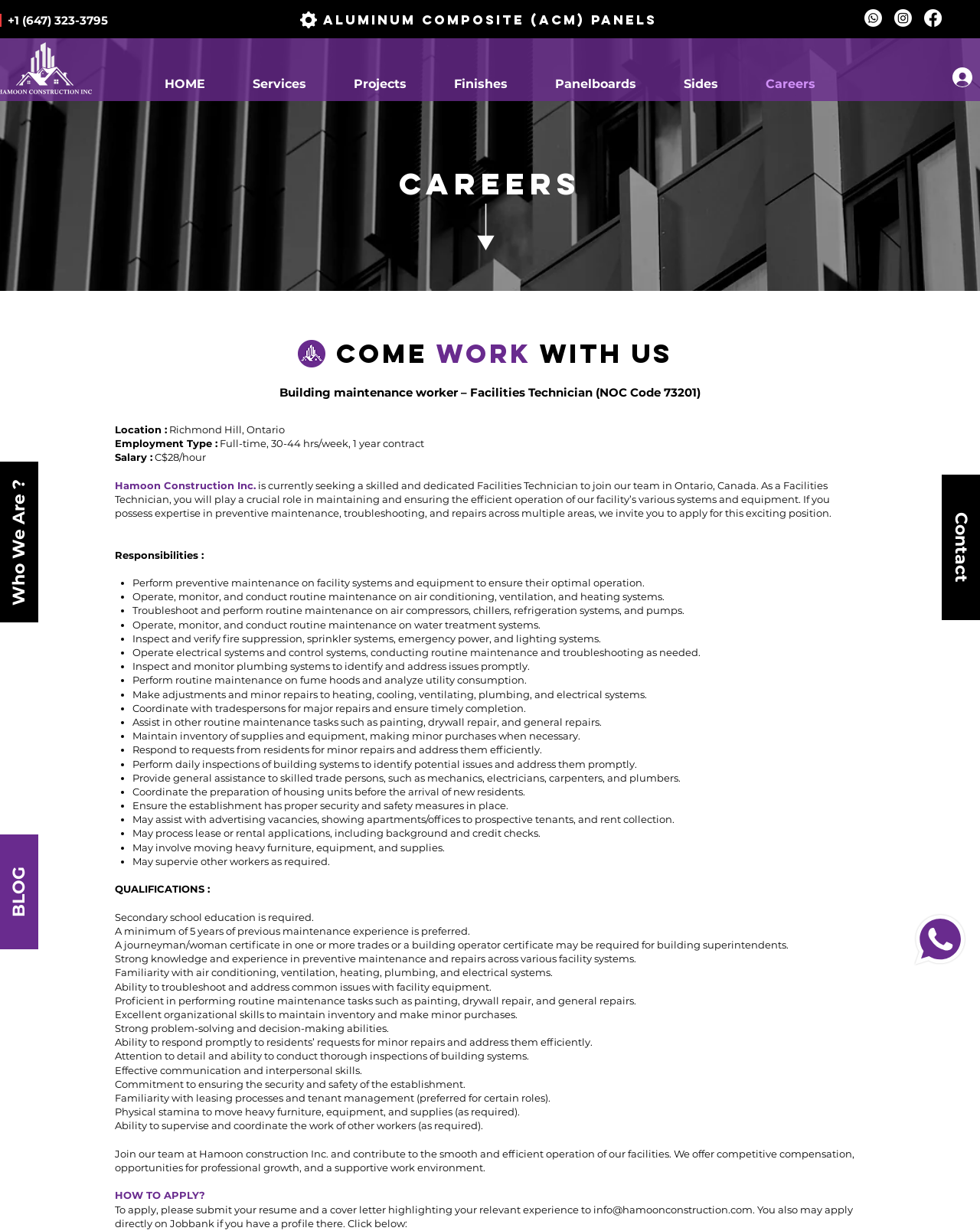Utilize the details in the image to give a detailed response to the question: What is the salary range for the job?

The salary range can be found in the job description section, where it says 'Salary : C$28/hour'.